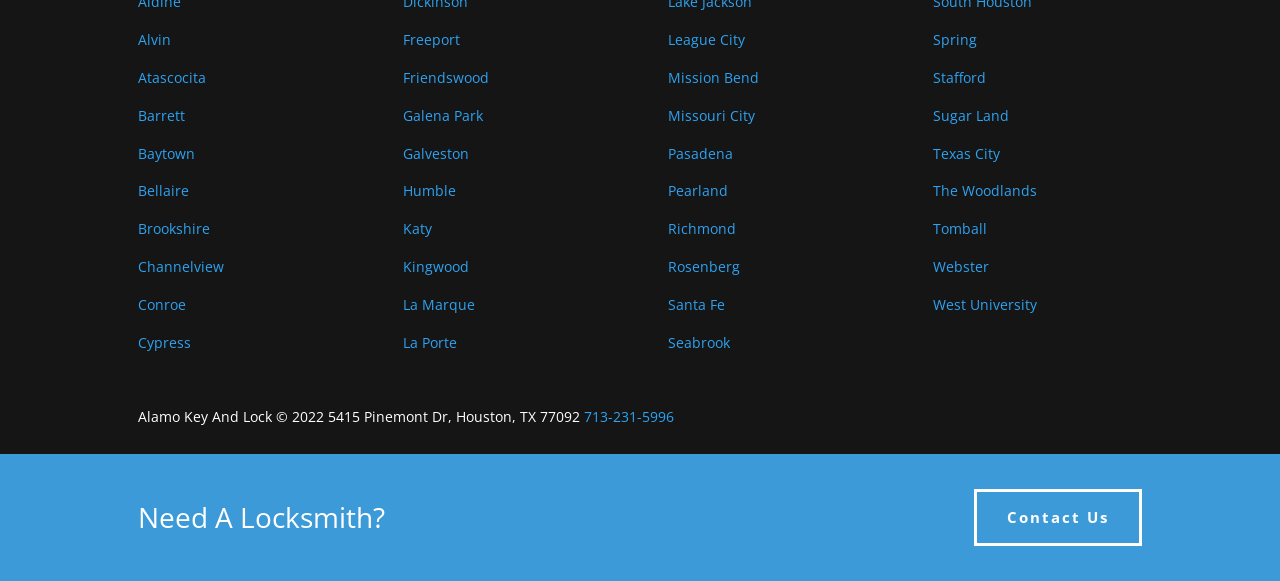Respond with a single word or phrase to the following question: What is the address of the locksmith company?

5415 Pinemont Dr, Houston, TX 77092